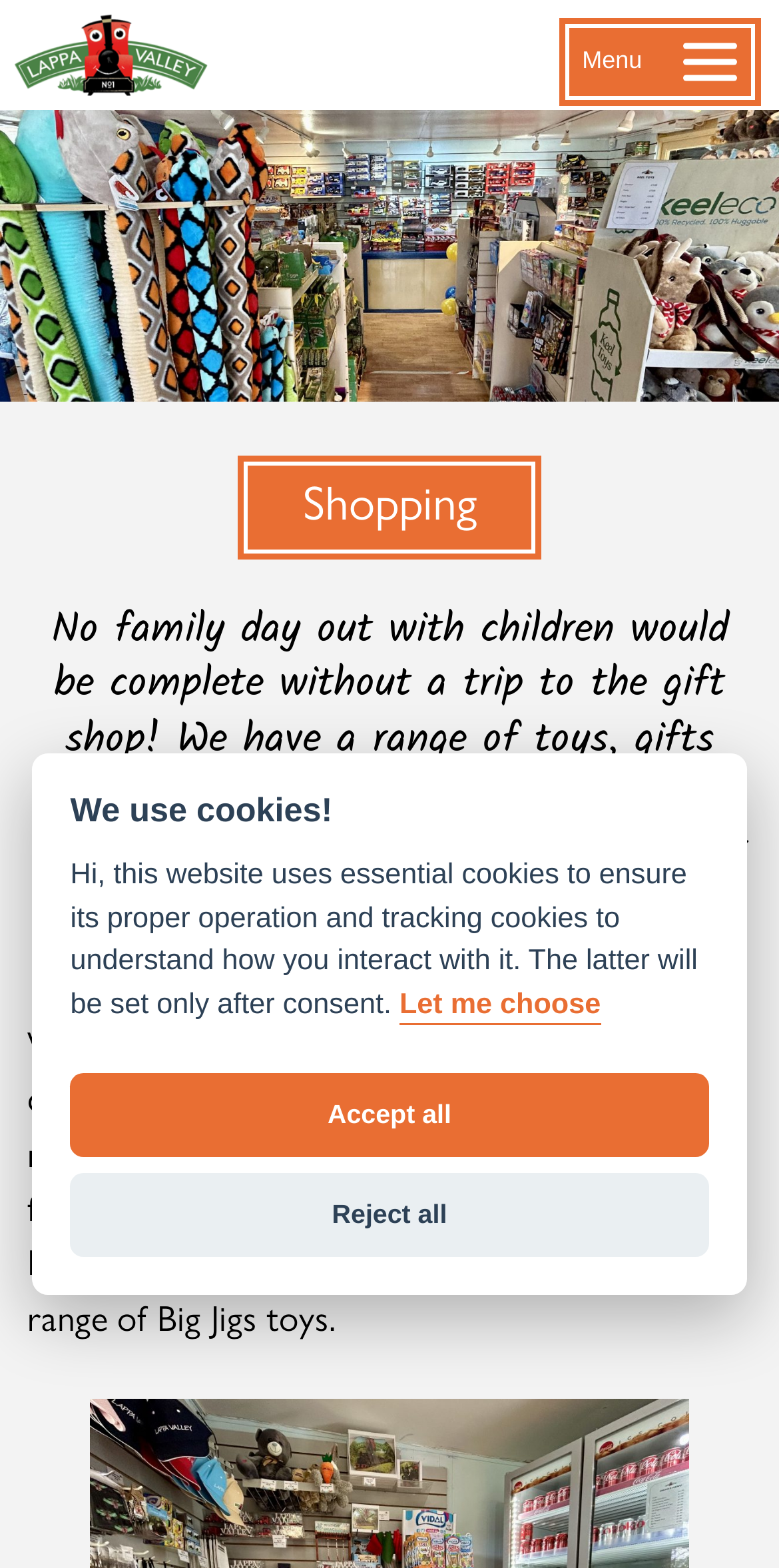Provide the bounding box coordinates for the UI element that is described as: "Menu".

[0.73, 0.017, 0.965, 0.061]